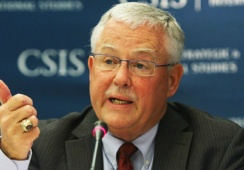What is the speaker's facial expression?
Answer the question based on the image using a single word or a brief phrase.

Serious